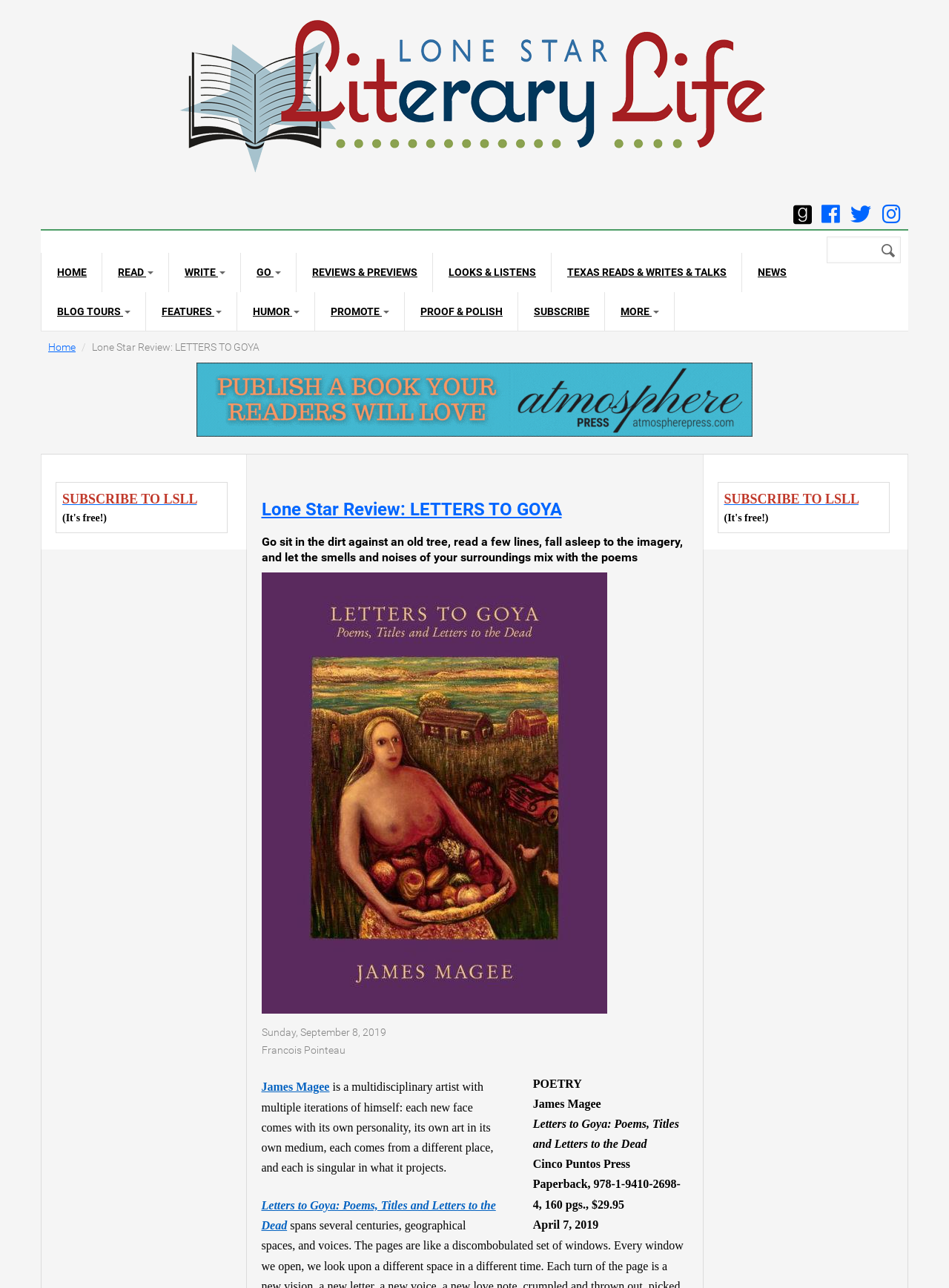Give a one-word or one-phrase response to the question: 
What is the price of the book?

$29.95